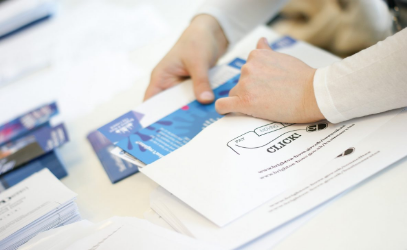What is the surface the person is working on?
Please respond to the question with a detailed and informative answer.

The caption describes the surface where the person is sorting through the correspondence as a bright, white surface, indicating a clean and organized workspace.